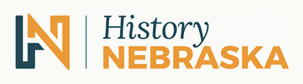Create an elaborate description of the image, covering every aspect.

The image displays the logo for "History Nebraska," featuring a stylized design that incorporates the letters "H" and "N." The logo is characterized by a modern and professional aesthetic, with the letter "H" in a deep teal color and the letter "N" showcased in a vibrant orange. Below the graphic element, the words "History NEBRASKA" are presented in a clean, contemporary font, with "History" in teal and "NEBRASKA" in orange, emphasizing the state's historical and cultural heritage. This branding symbolizes the organization’s commitment to preserving and promoting Nebraska's rich history.